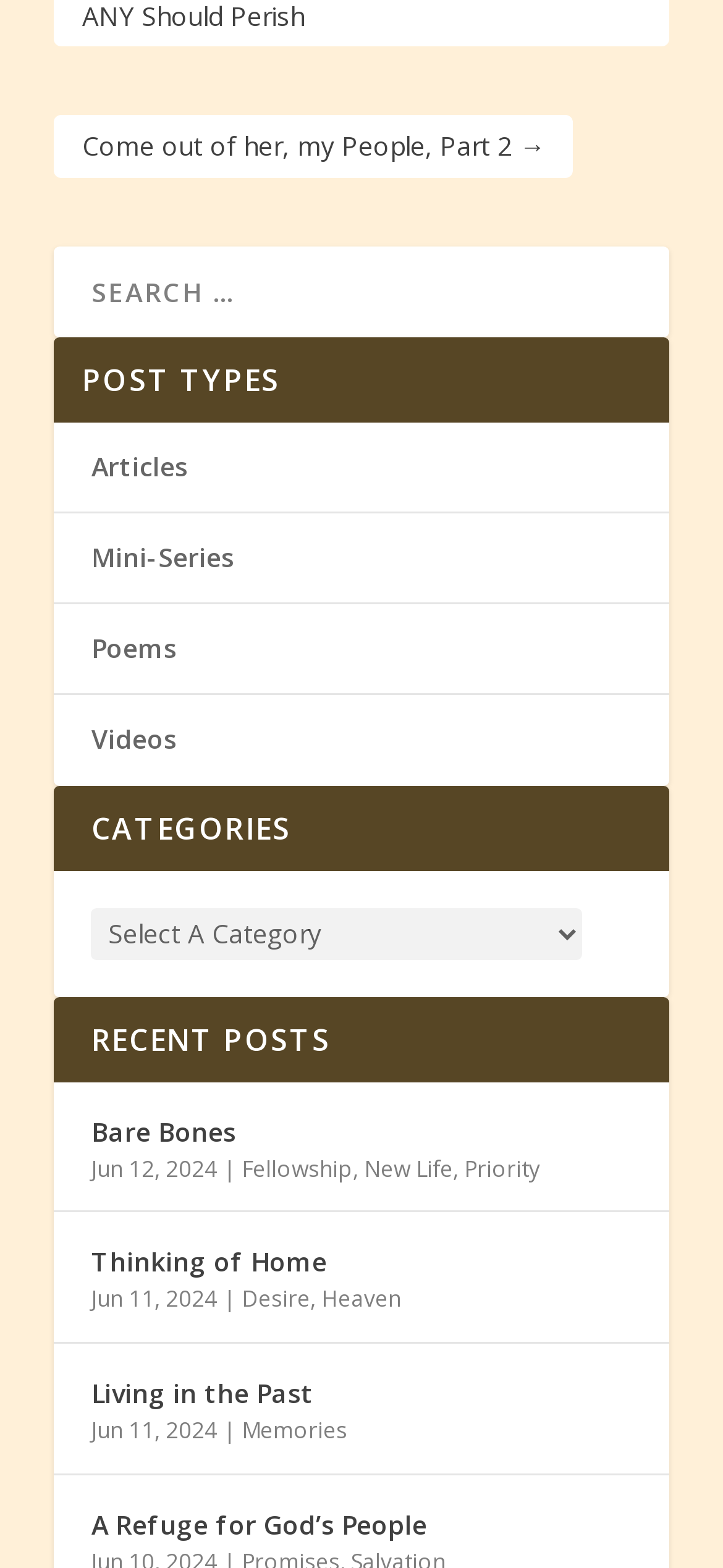Please provide a detailed answer to the question below by examining the image:
What is the title of the first post?

The first post listed on the webpage is titled 'Bare Bones', which is a link that likely leads to the full content of the post.